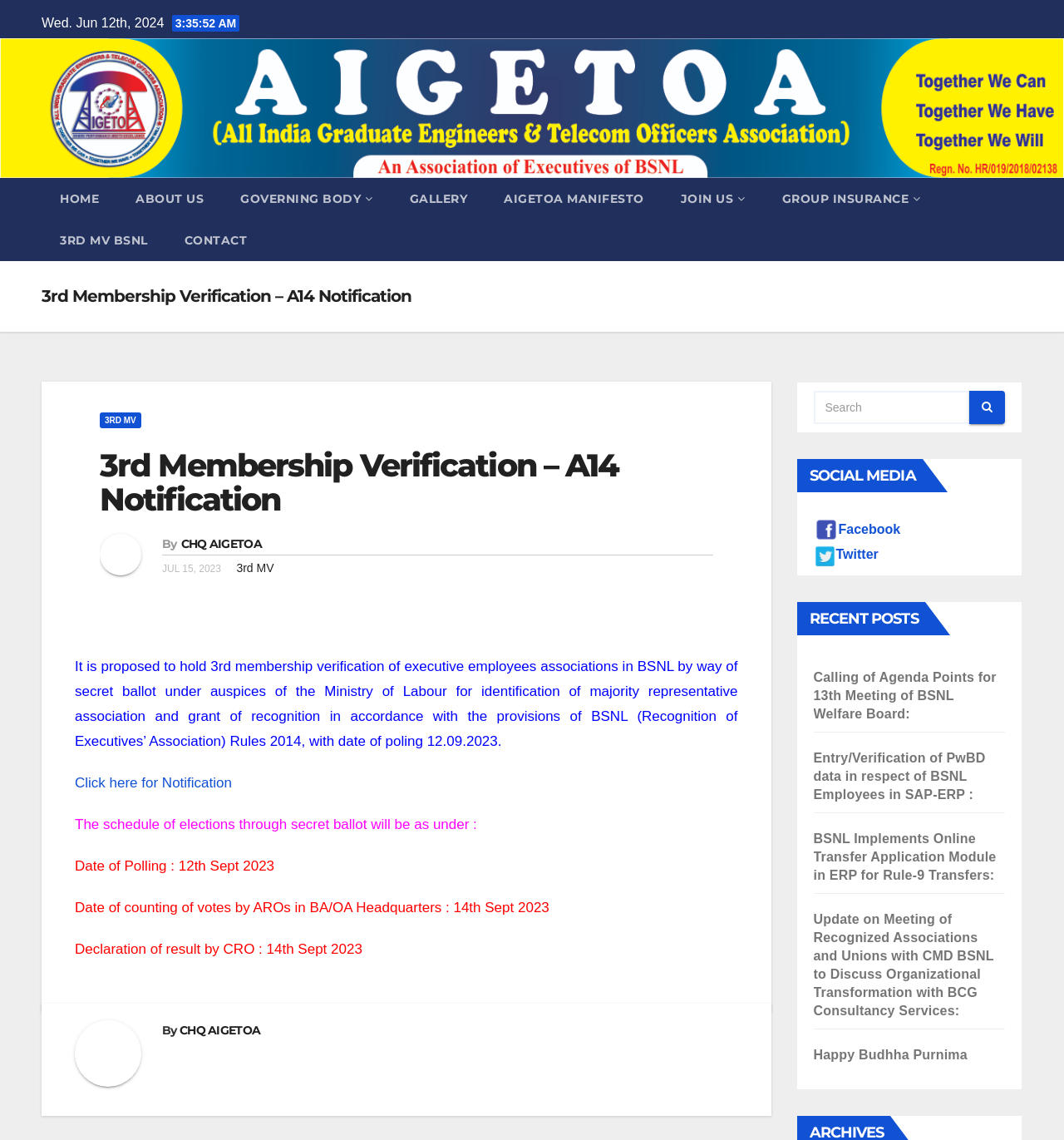How many links are there in the top navigation menu?
Can you provide an in-depth and detailed response to the question?

I counted the links in the top navigation menu, which are 'HOME', 'ABOUT US', 'GOVERNING BODY', 'GALLERY', 'AIGETOA MANIFESTO', 'JOIN US', and 'GROUP INSURANCE'.